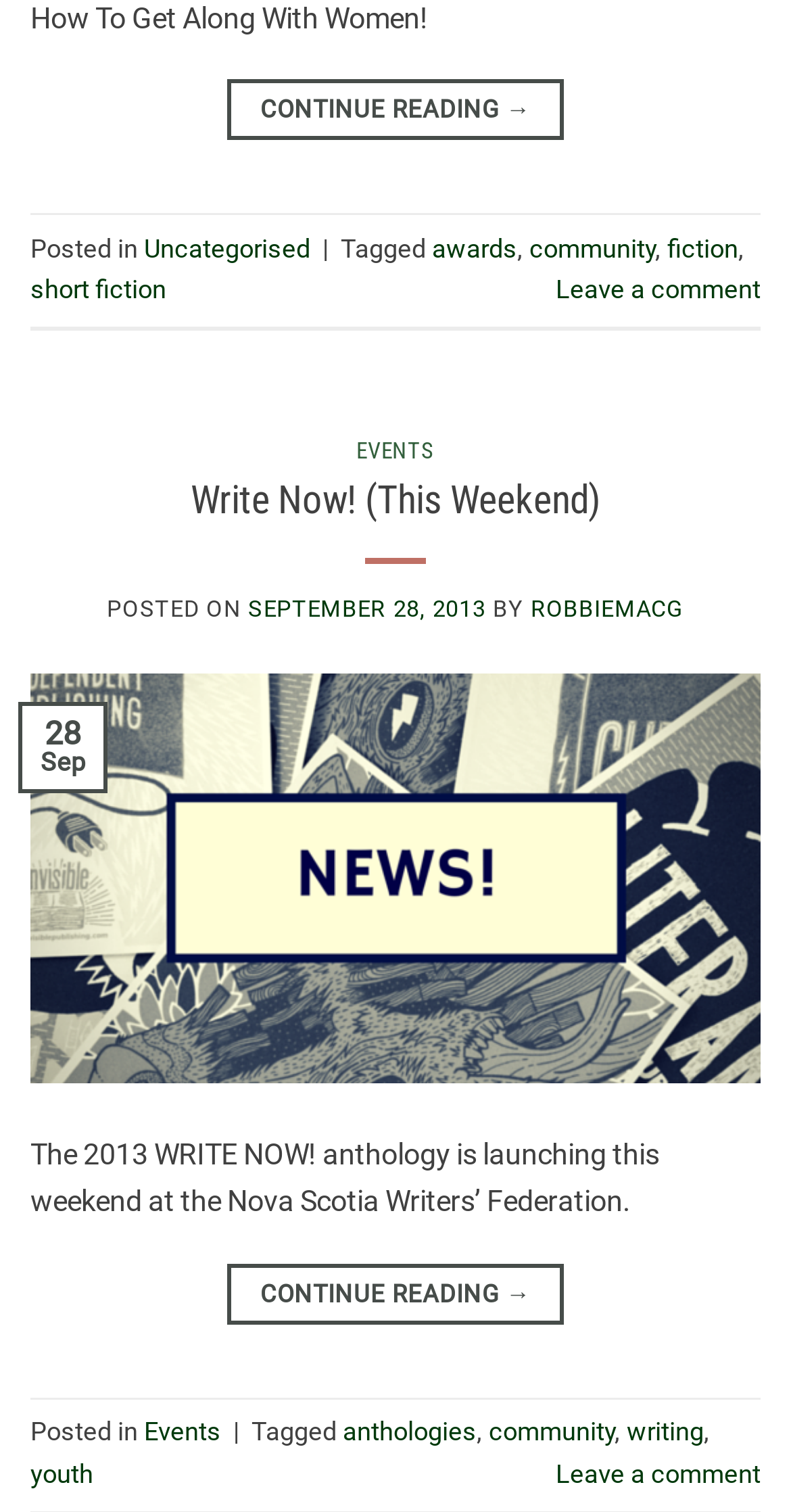Highlight the bounding box coordinates of the element that should be clicked to carry out the following instruction: "Click on the 'CONTINUE READING →' link". The coordinates must be given as four float numbers ranging from 0 to 1, i.e., [left, top, right, bottom].

[0.287, 0.052, 0.713, 0.093]